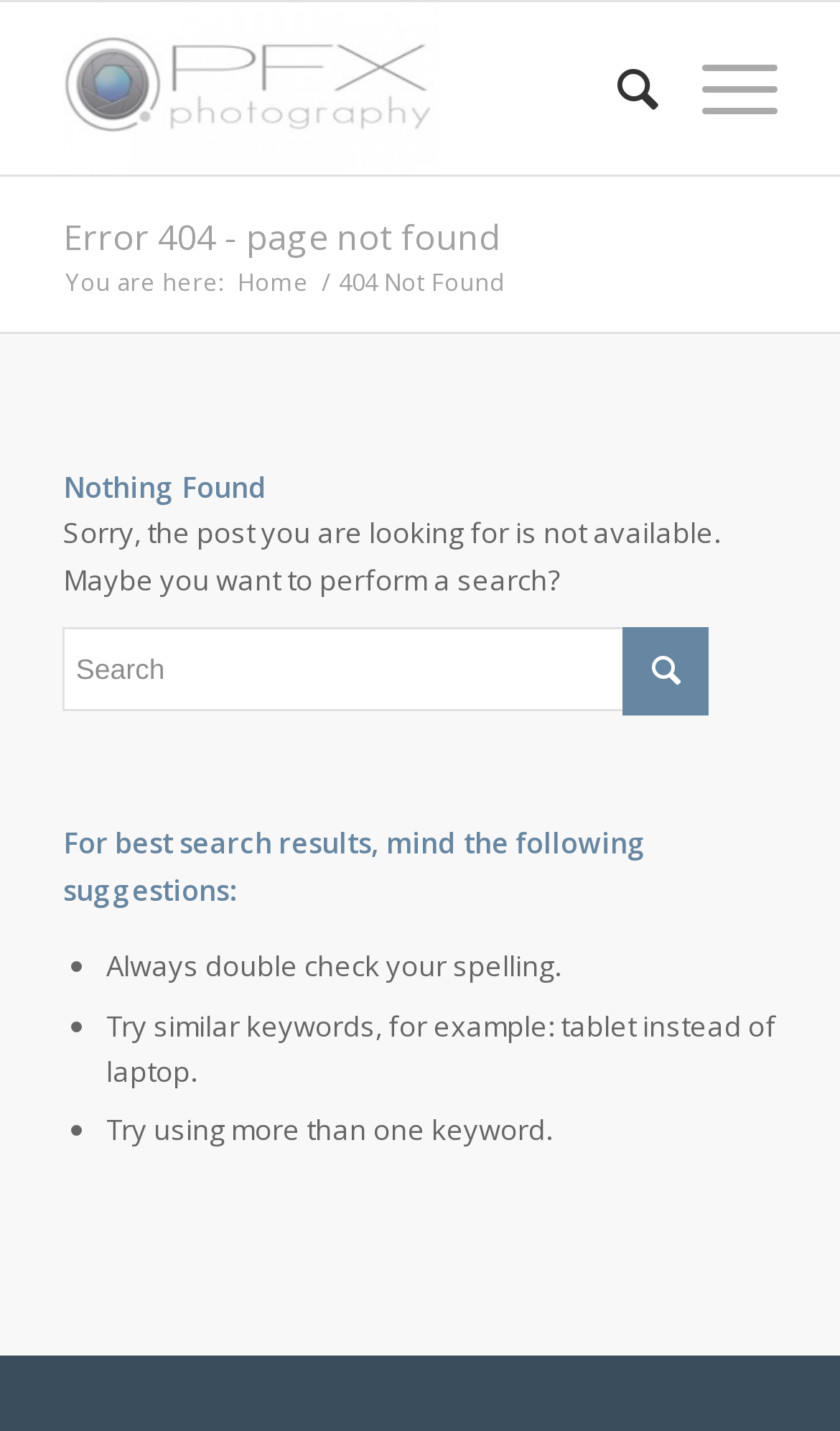What is the current page status?
Provide a detailed and extensive answer to the question.

The page status is indicated by the heading 'Error 404 - page not found' and the static text 'Nothing Found', suggesting that the page or post being looked for is not available.